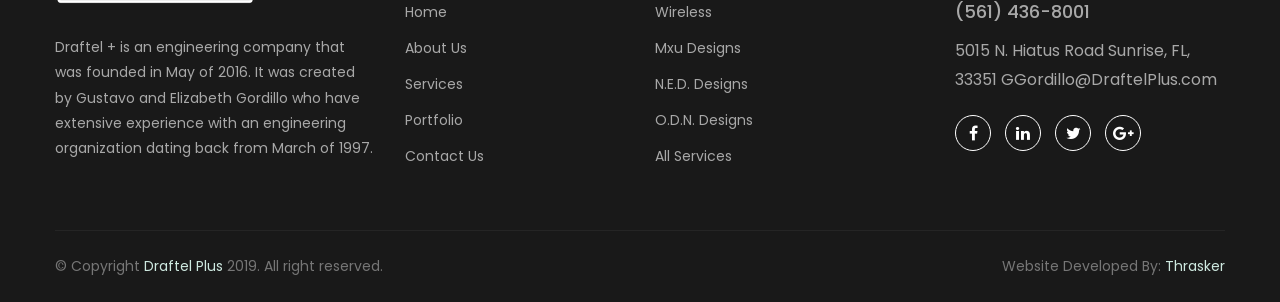What year was the company founded?
Using the information from the image, provide a comprehensive answer to the question.

I found the year by reading the static text element at the top of the page, which contains a brief description of the company's history.